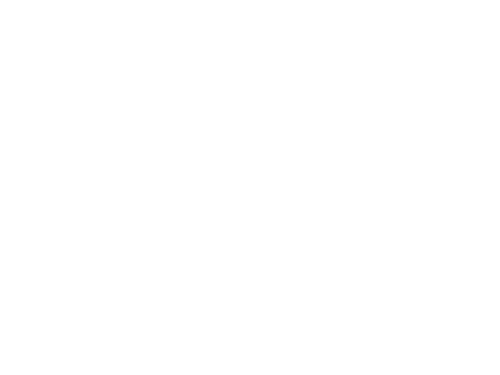Give a one-word or one-phrase response to the question: 
How many strings does the guitar have?

7